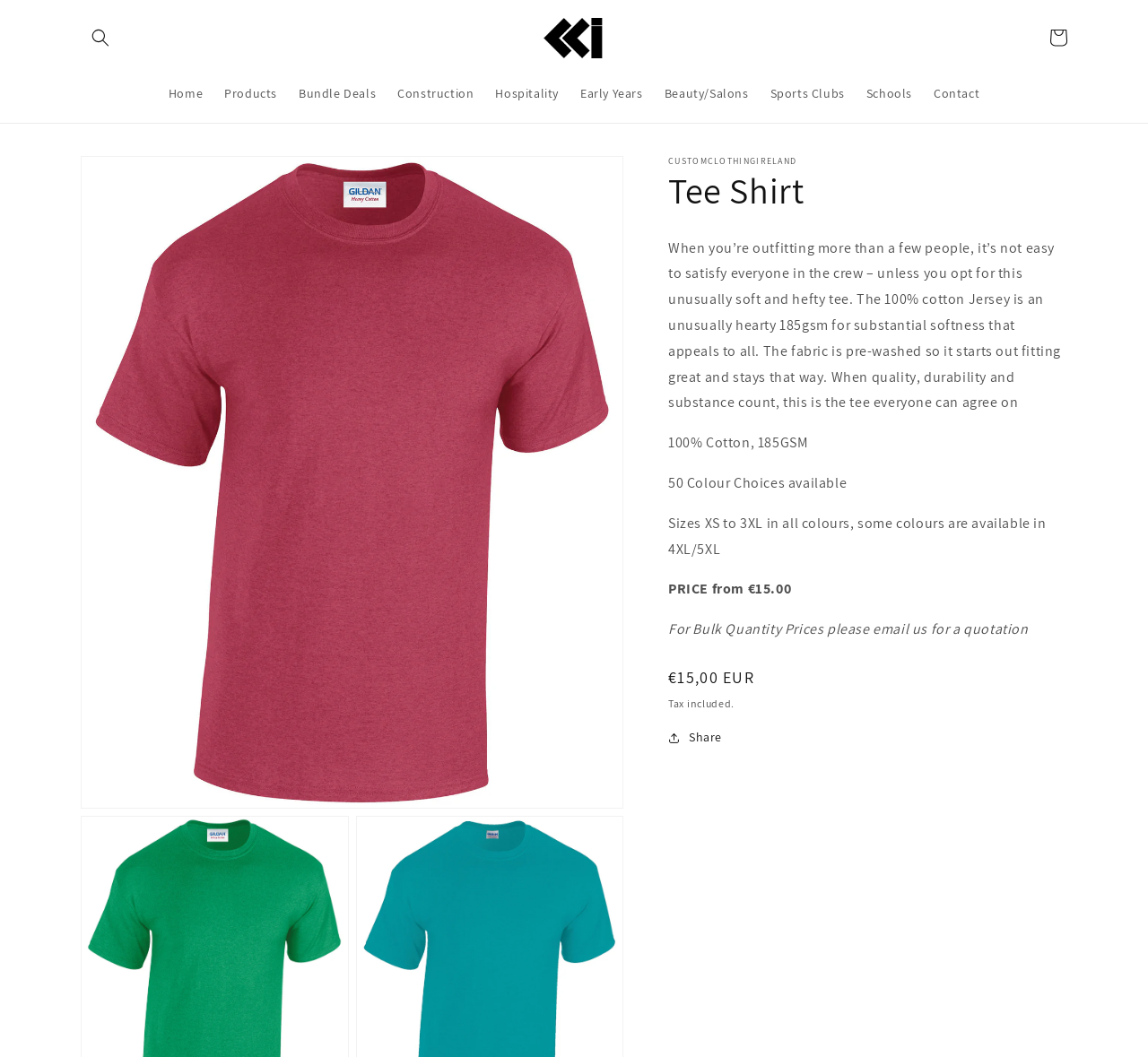What is the price range of the product?
Based on the image, answer the question with a single word or brief phrase.

from €15.00